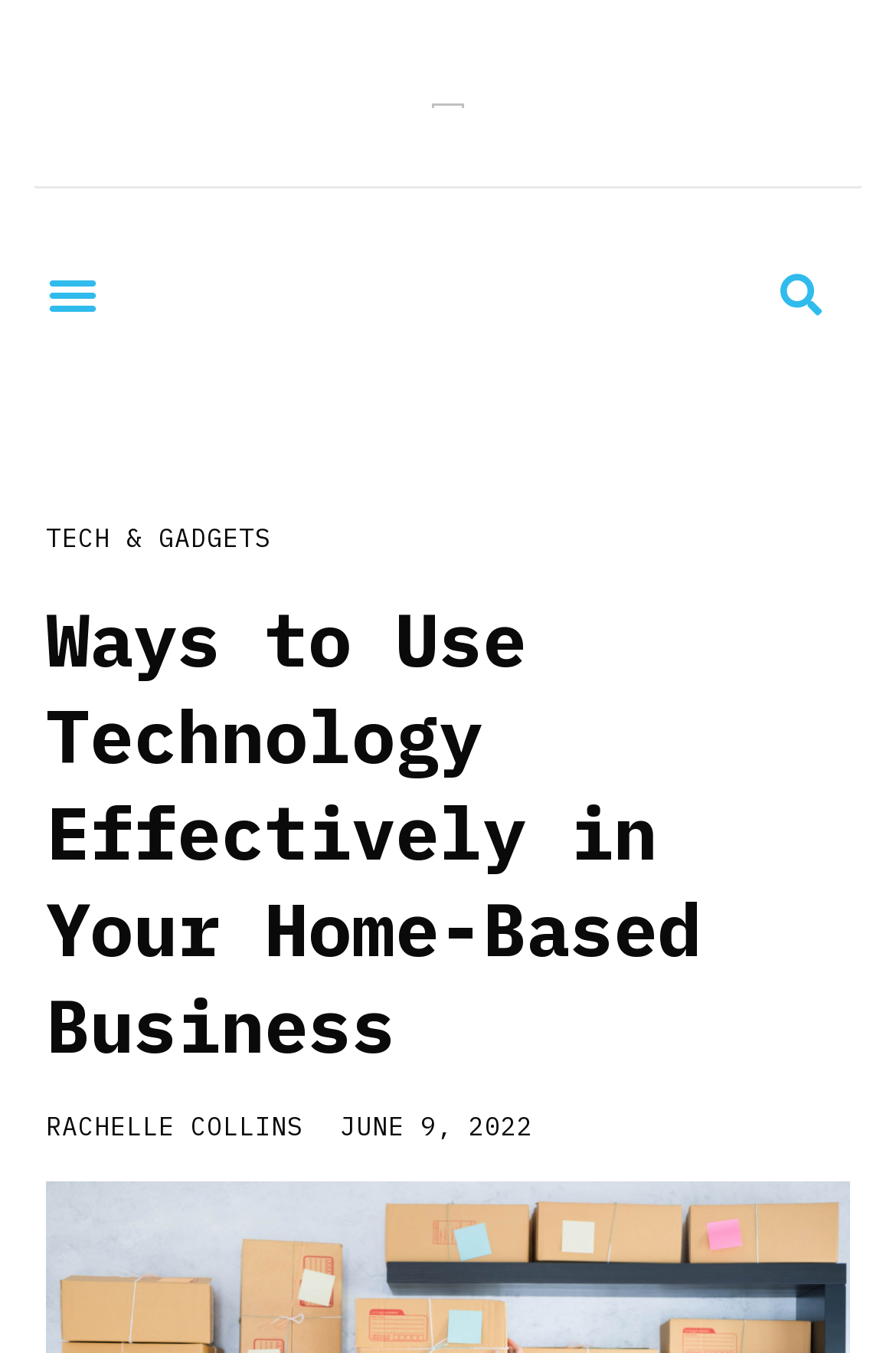Give a comprehensive overview of the webpage, including key elements.

The webpage is about using technology efficiently for success in home-based businesses. At the top left, there is a link. Next to it, on the right, is a menu toggle button. On the top right, there is a search bar with a search button. 

Below the search bar, there is a link to the "TECH & GADGETS" section. The main content of the webpage is a heading that reads "Ways to Use Technology Effectively in Your Home-Based Business", which takes up most of the page. 

At the bottom left, there is a byline "RACHELLE COLLINS", and next to it, on the right, is a link to the publication date "JUNE 9, 2022".